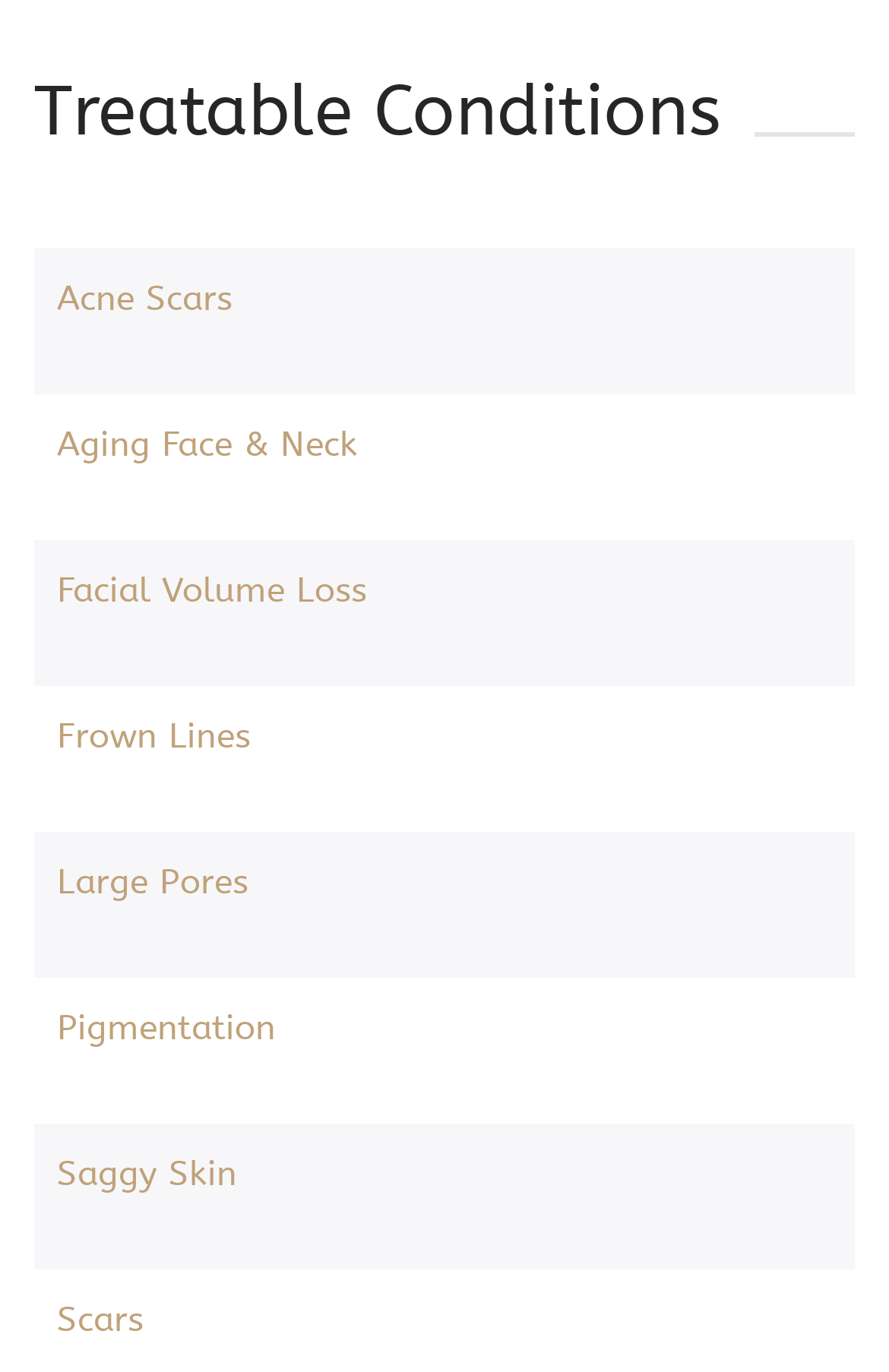Please specify the coordinates of the bounding box for the element that should be clicked to carry out this instruction: "View Acne Scars treatment options". The coordinates must be four float numbers between 0 and 1, formatted as [left, top, right, bottom].

[0.064, 0.198, 0.936, 0.238]